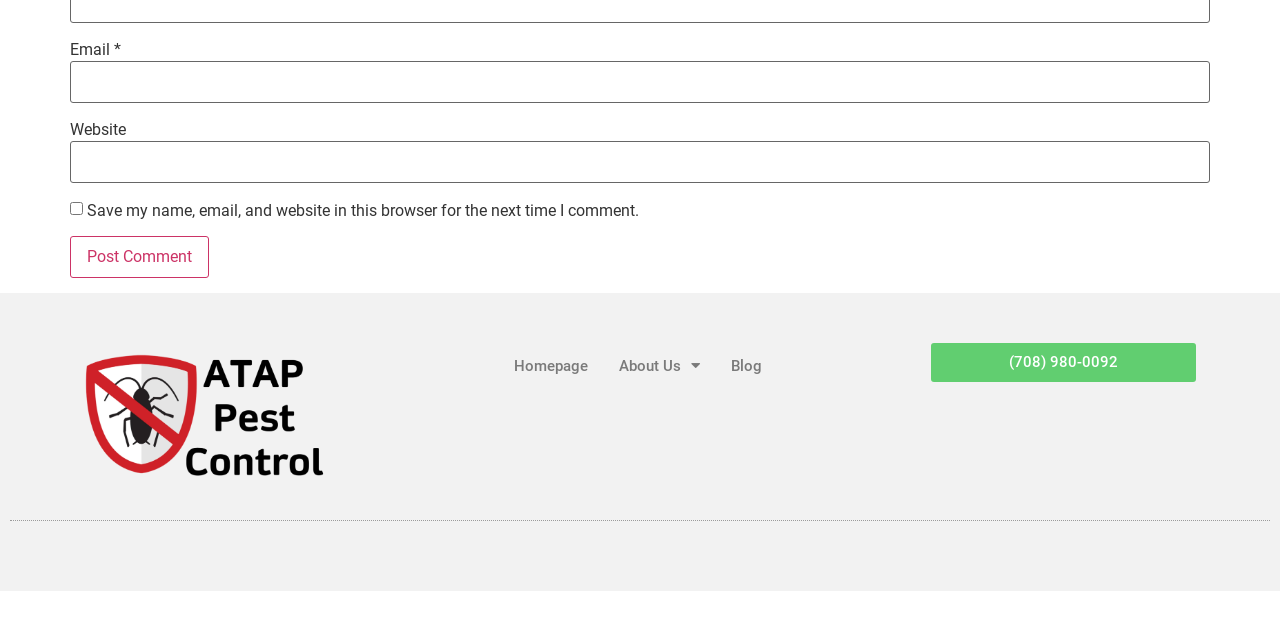Specify the bounding box coordinates (top-left x, top-left y, bottom-right x, bottom-right y) of the UI element in the screenshot that matches this description: Homepage

[0.402, 0.535, 0.459, 0.607]